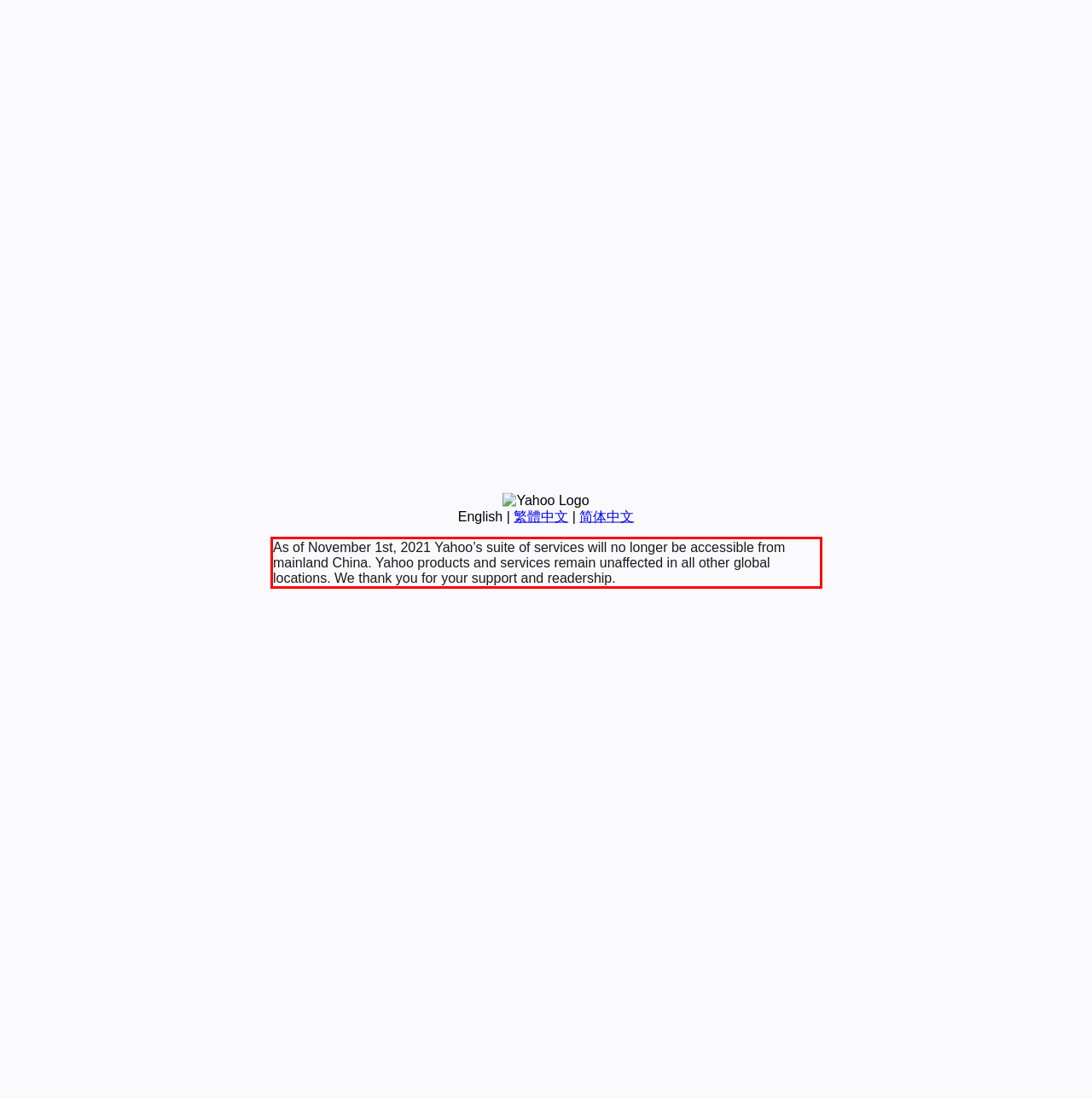Using the provided webpage screenshot, identify and read the text within the red rectangle bounding box.

As of November 1st, 2021 Yahoo’s suite of services will no longer be accessible from mainland China. Yahoo products and services remain unaffected in all other global locations. We thank you for your support and readership.